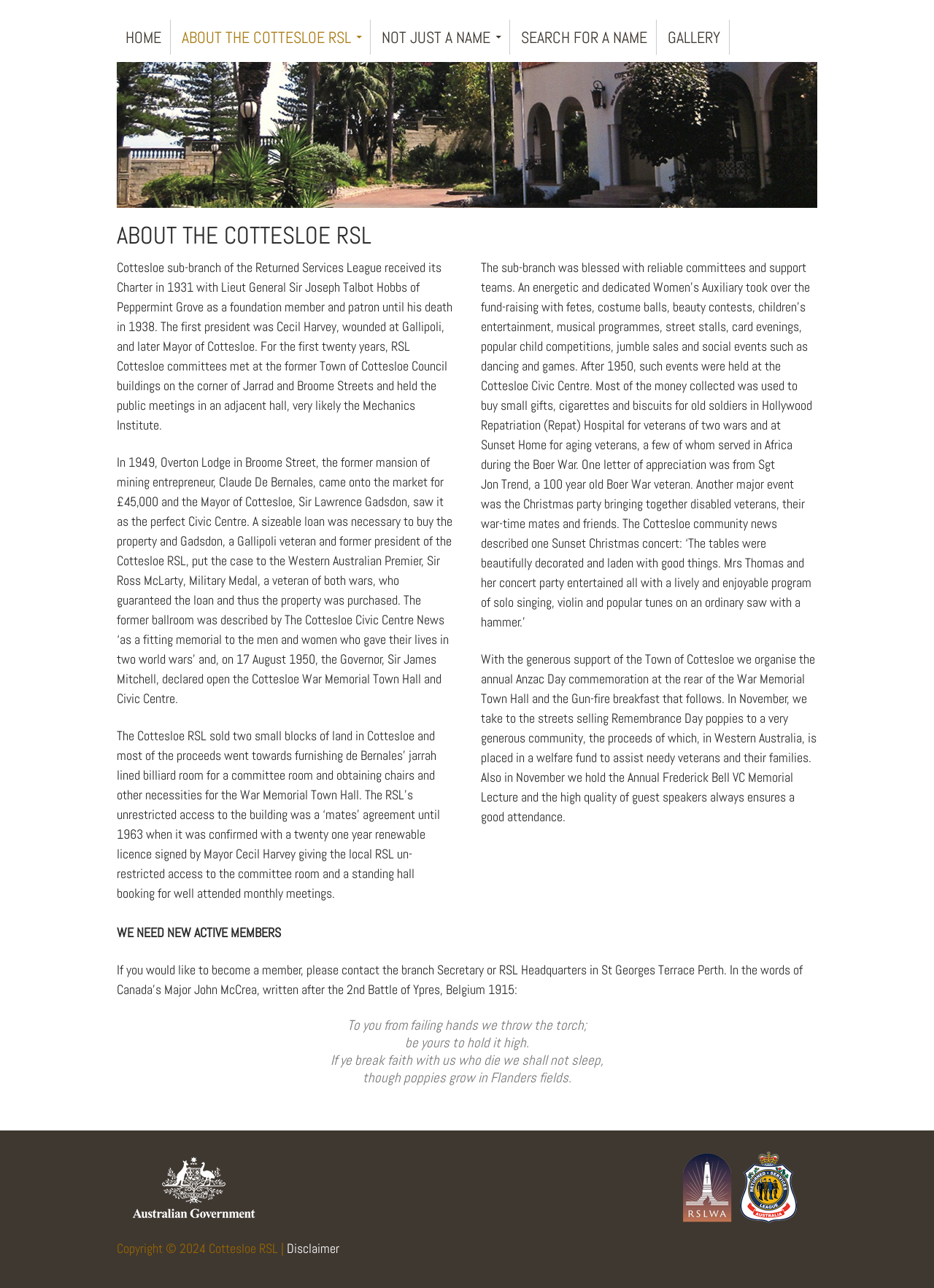Review the image closely and give a comprehensive answer to the question: Who was the first president of the Cottesloe RSL?

The webpage states that the first president of the Cottesloe RSL was Cecil Harvey, who was wounded at Gallipoli and later became the Mayor of Cottesloe.